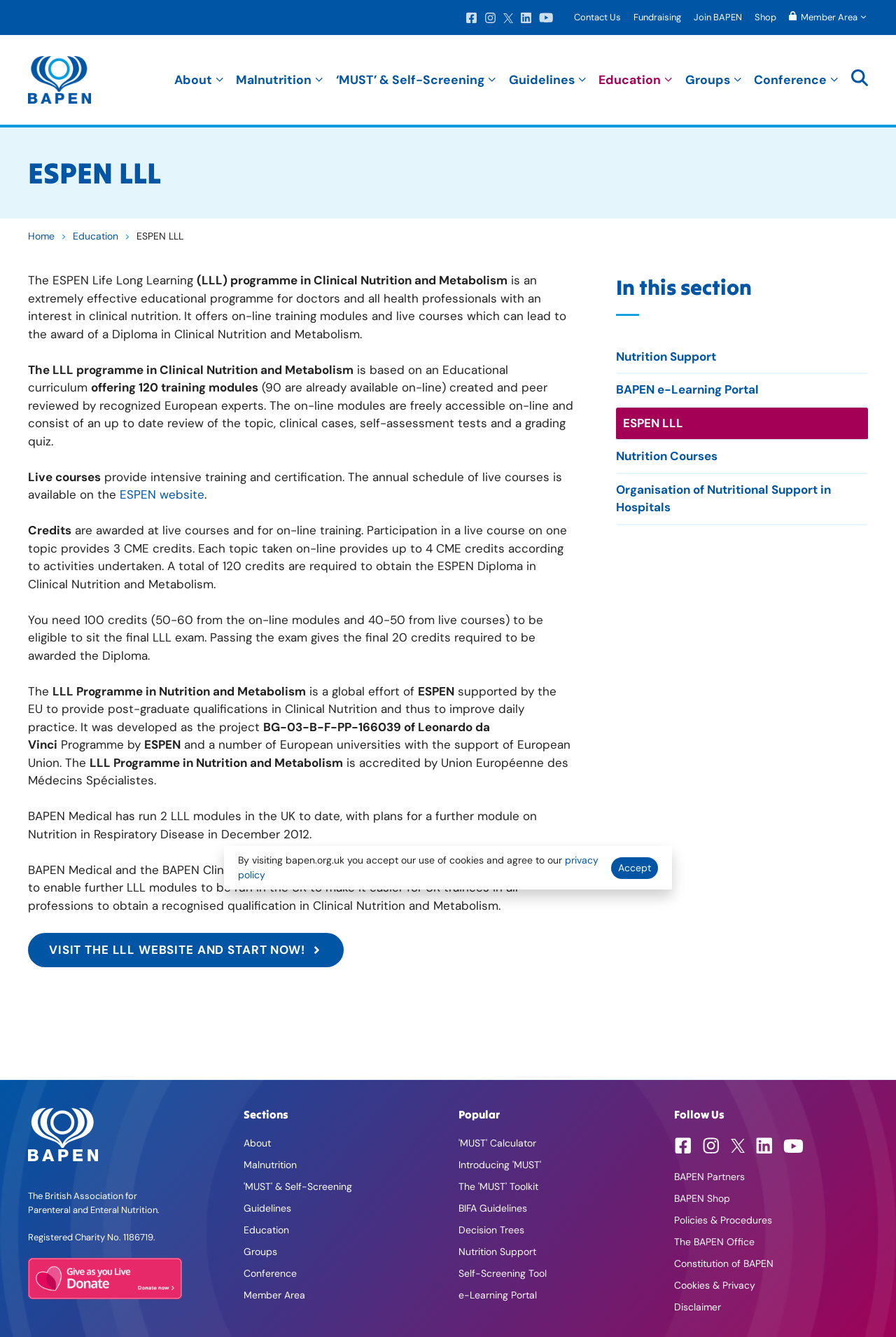How many CME credits are required to obtain the ESPEN Diploma in Clinical Nutrition and Metabolism?
Answer the question using a single word or phrase, according to the image.

120